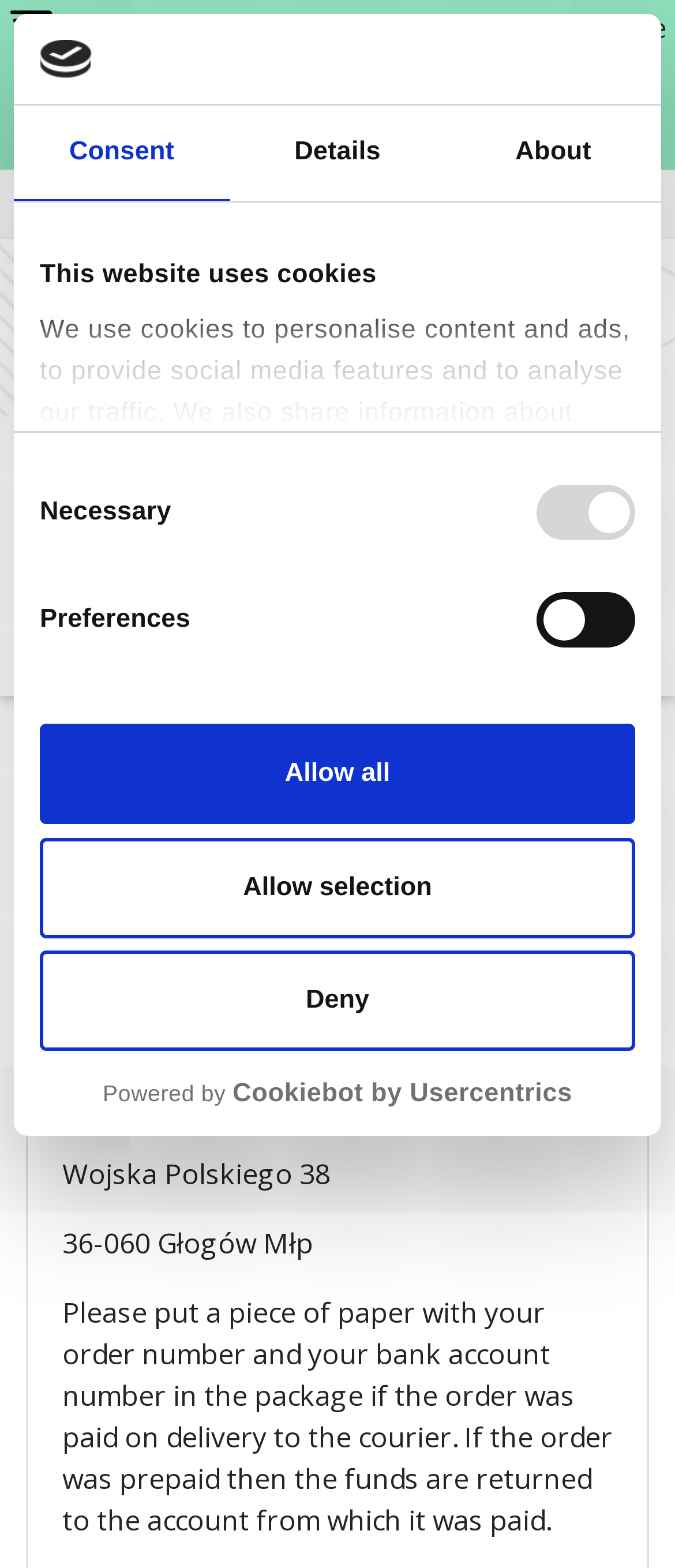Identify the bounding box coordinates of the region I need to click to complete this instruction: "View orders".

[0.038, 0.174, 0.551, 0.274]